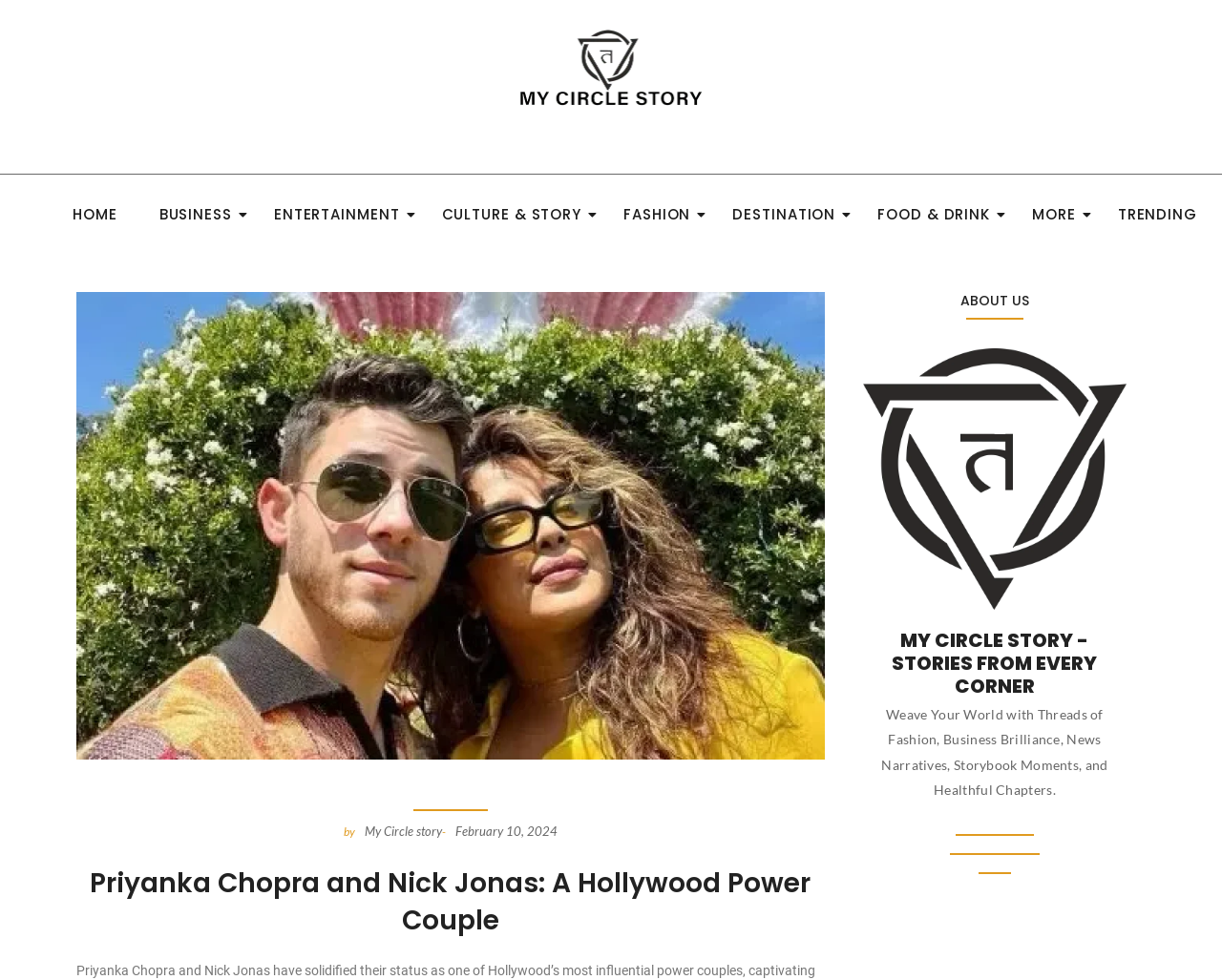Locate the bounding box coordinates of the element that should be clicked to execute the following instruction: "view entertainment news".

[0.215, 0.2, 0.336, 0.24]